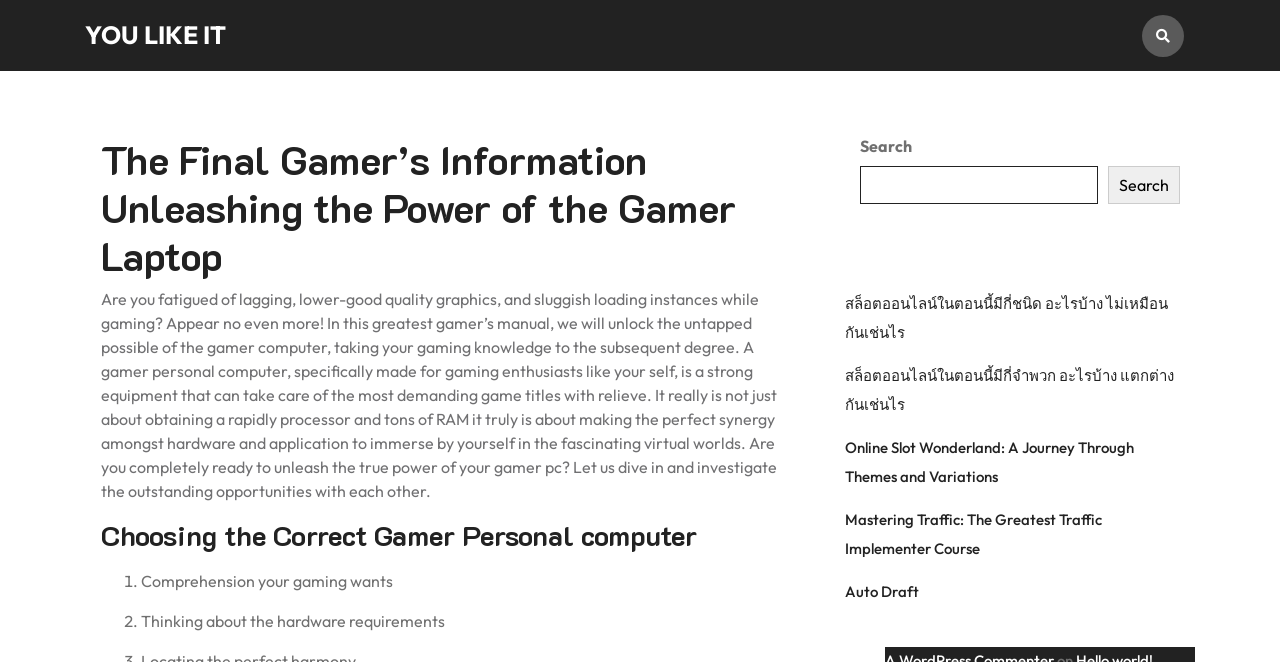Specify the bounding box coordinates of the area to click in order to execute this command: 'Read the 'Choosing the Correct Gamer Computer' section'. The coordinates should consist of four float numbers ranging from 0 to 1, and should be formatted as [left, top, right, bottom].

[0.079, 0.784, 0.624, 0.835]